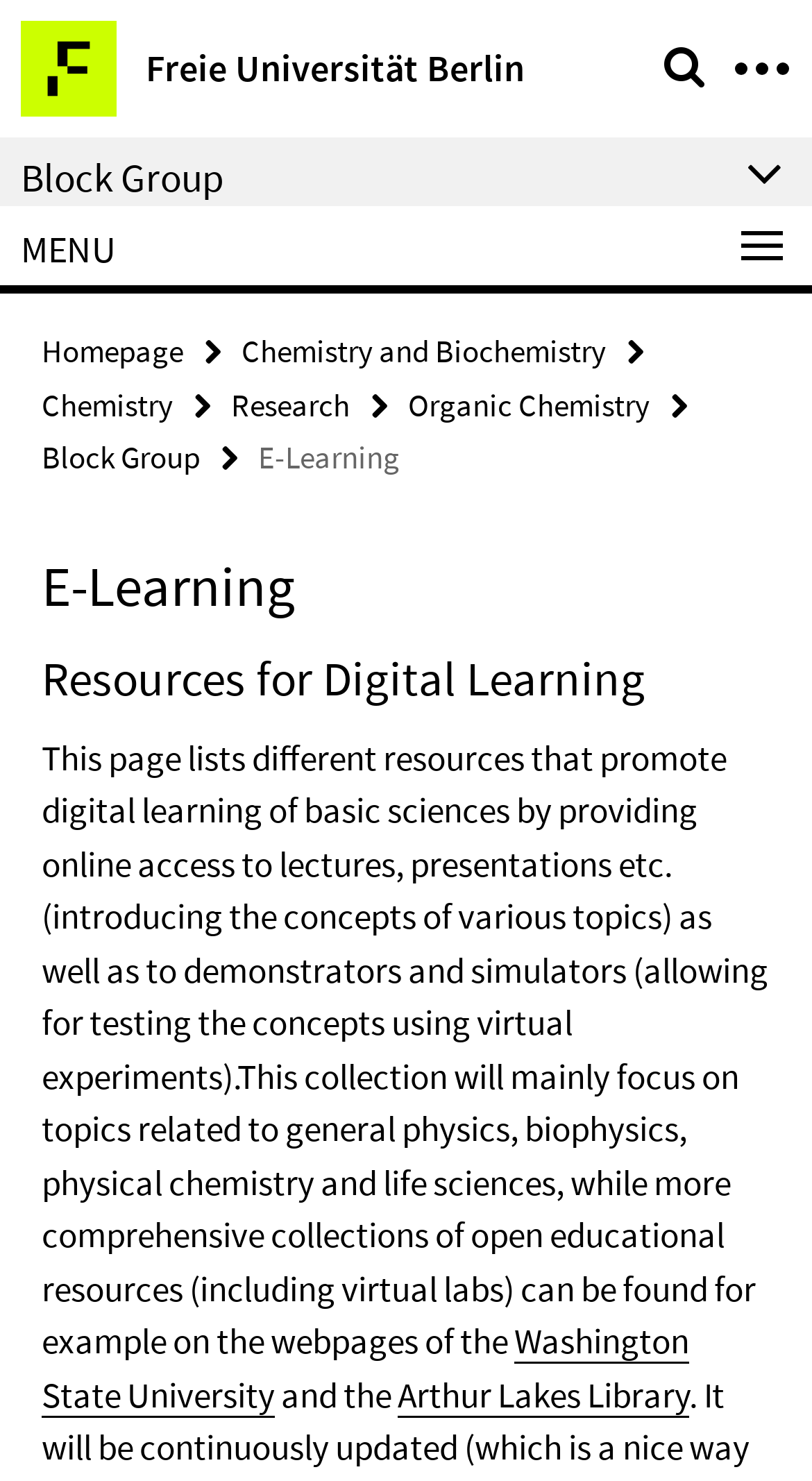How many links are there under the 'Block Group' heading?
Kindly offer a detailed explanation using the data available in the image.

I found the answer by counting the links under the 'Block Group' heading, which include 'Block Group', 'Chemistry and Biochemistry', 'Chemistry', and 'Organic Chemistry'.